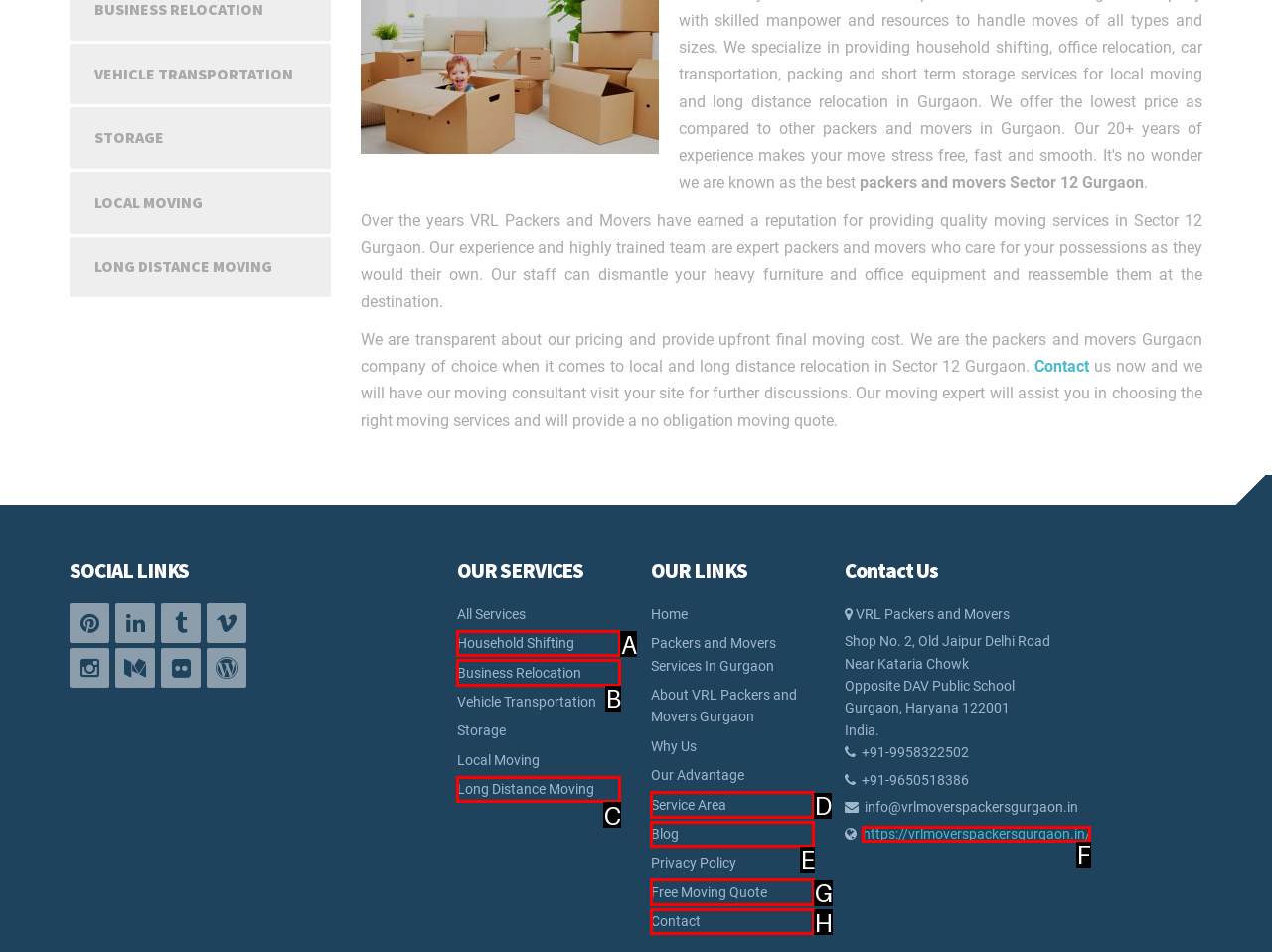Which UI element corresponds to this description: Blog
Reply with the letter of the correct option.

E